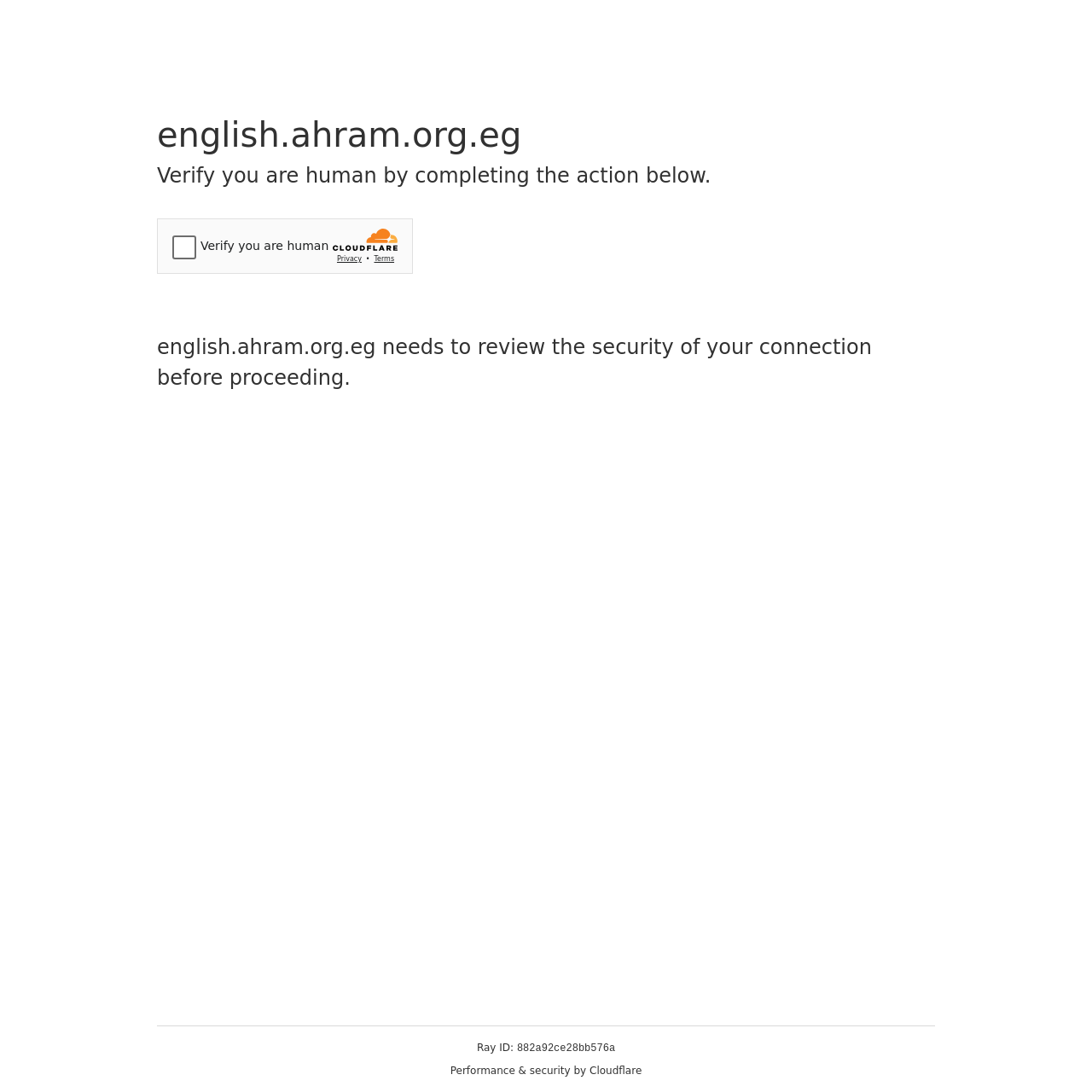What is the website that needs to review the security of the connection?
Answer the question with a thorough and detailed explanation.

The static text on the webpage reads 'english.ahram.org.eg needs to review the security of your connection before proceeding.', indicating that this is the website that needs to review the security of the connection.